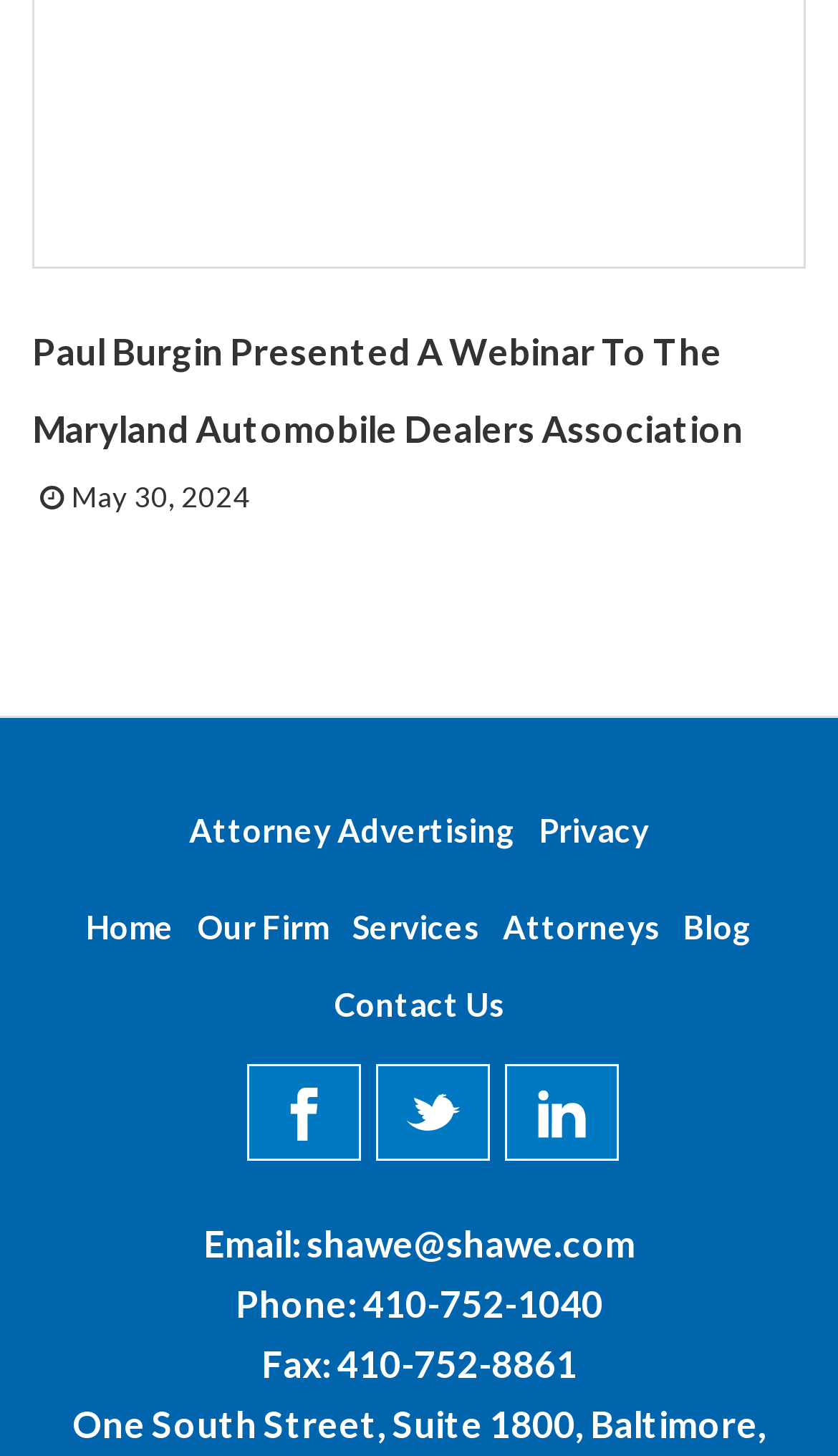How many images are there in the middle section of the webpage?
Provide a comprehensive and detailed answer to the question.

I found three image elements with IDs 1305, 1306, and 1307, which are nested within link elements and have y1 coordinates between 0.73 and 0.797, indicating they are in the middle section of the webpage.